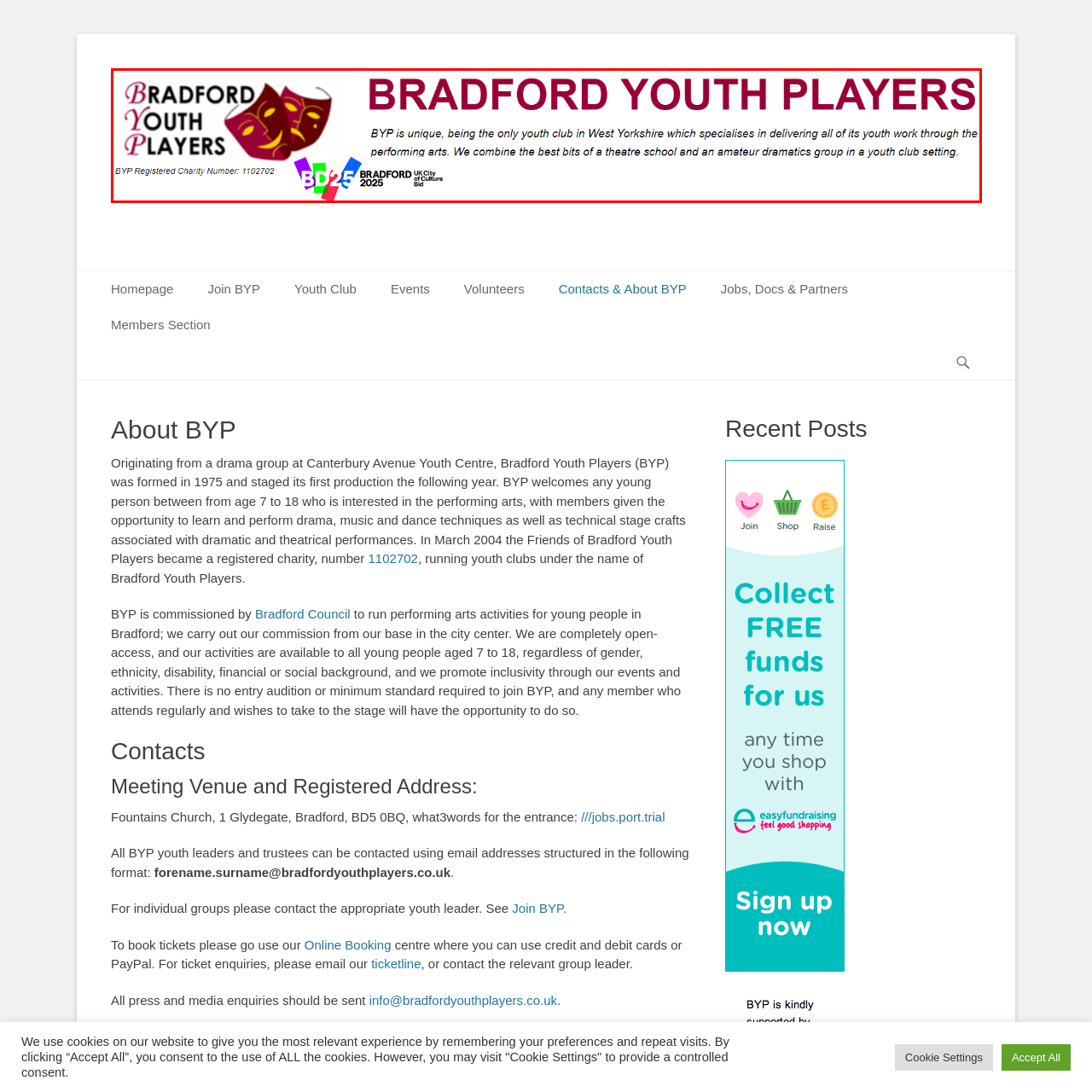What is Bradford's status in 2025?
Observe the image inside the red bounding box carefully and answer the question in detail.

According to the caption, the colorful emblem in the logo represents Bradford's status as the UK City of Culture for 2025, showcasing the organization's commitment to enriching the local cultural landscape.